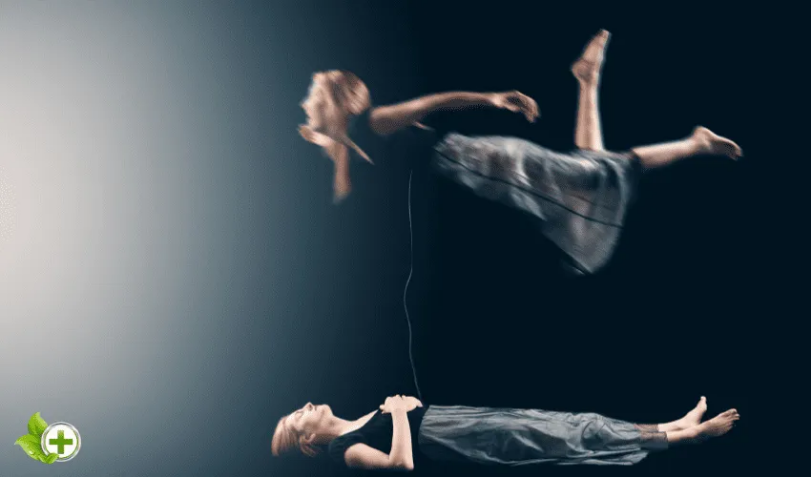What connects the physical and astral planes?
Analyze the image and provide a thorough answer to the question.

The two figures in the image, the woman and the translucent figure above her, are interconnected by a faint, ethereal line, symbolizing the bond between the physical and astral planes.